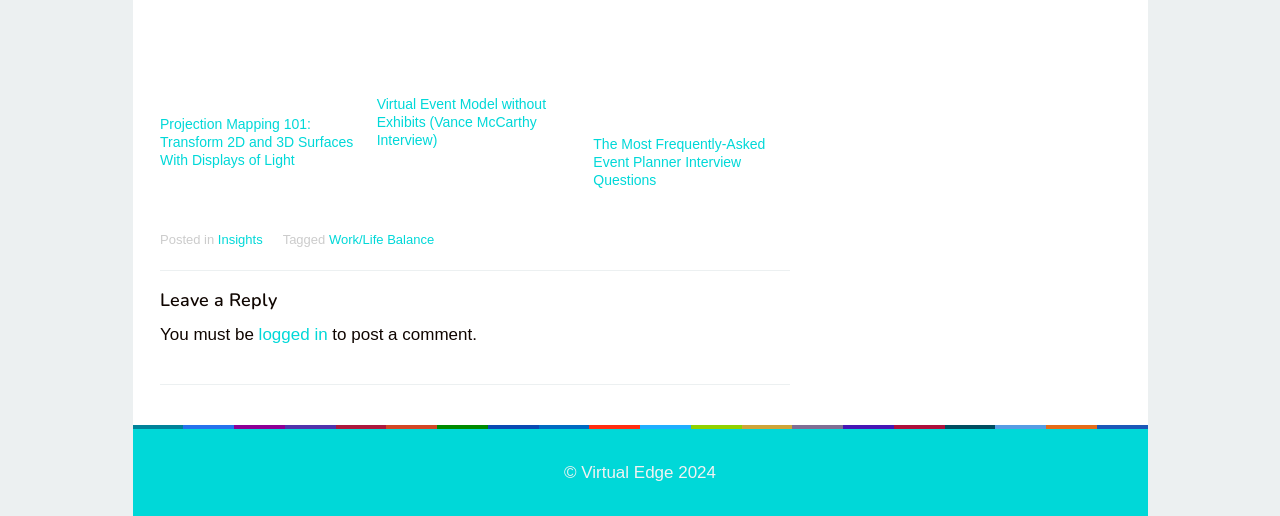Give a one-word or short phrase answer to the question: 
What is the title of the comment section?

Leave a Reply